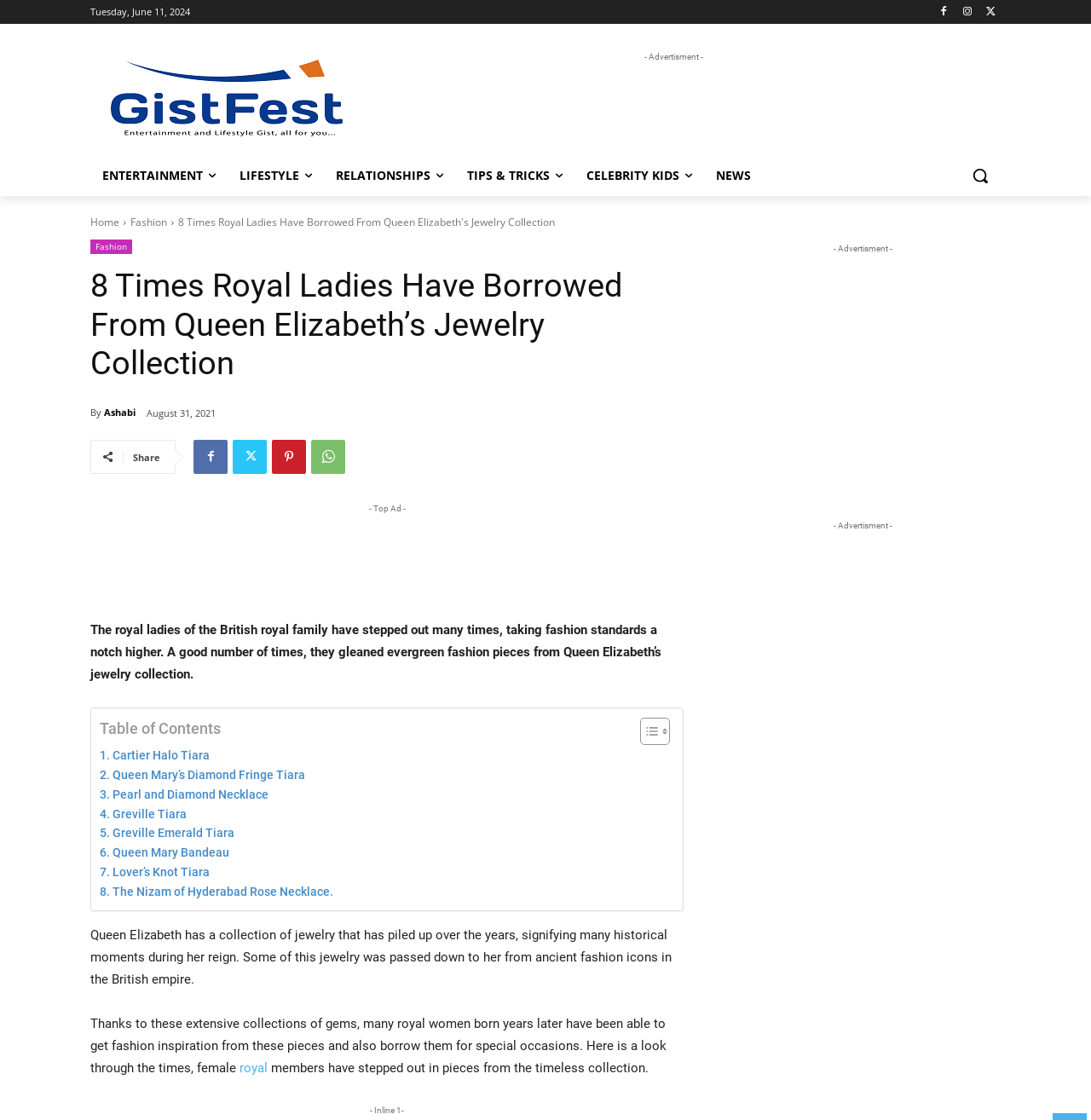What is the category of the article?
Using the image, provide a concise answer in one word or a short phrase.

ENTERTAINMENT